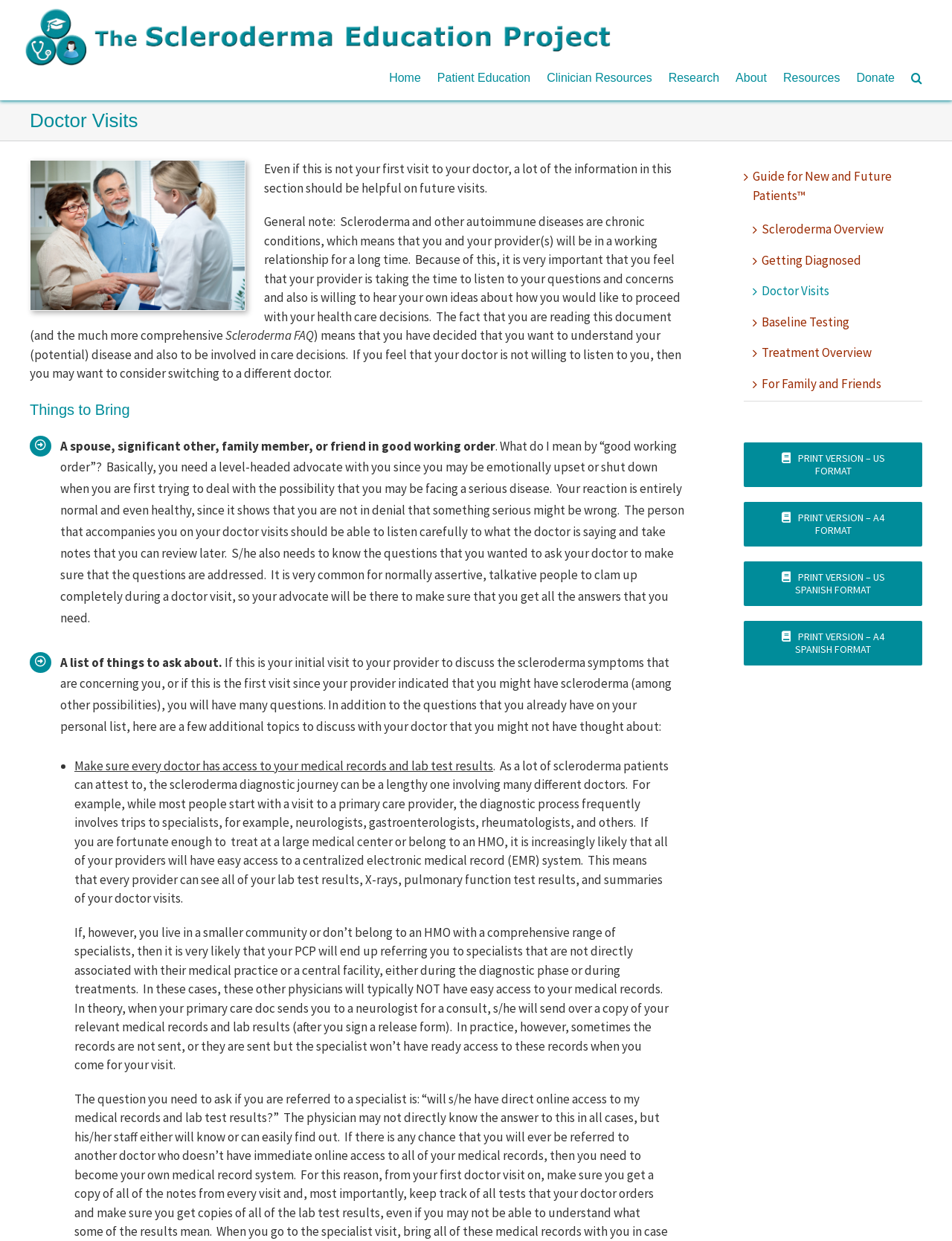Find the bounding box coordinates of the area to click in order to follow the instruction: "View academic calendars".

None